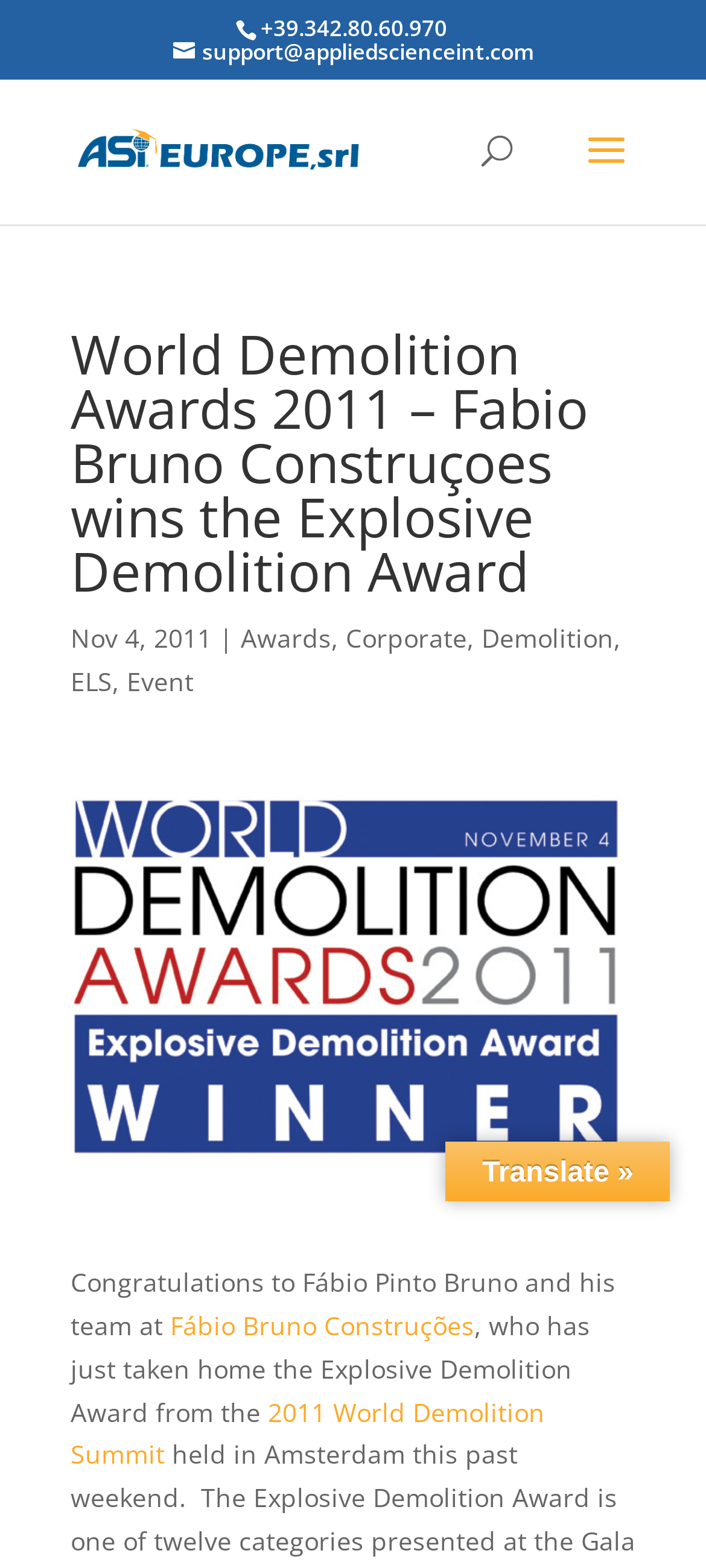Determine the bounding box coordinates of the section I need to click to execute the following instruction: "search for something". Provide the coordinates as four float numbers between 0 and 1, i.e., [left, top, right, bottom].

[0.5, 0.051, 0.9, 0.052]